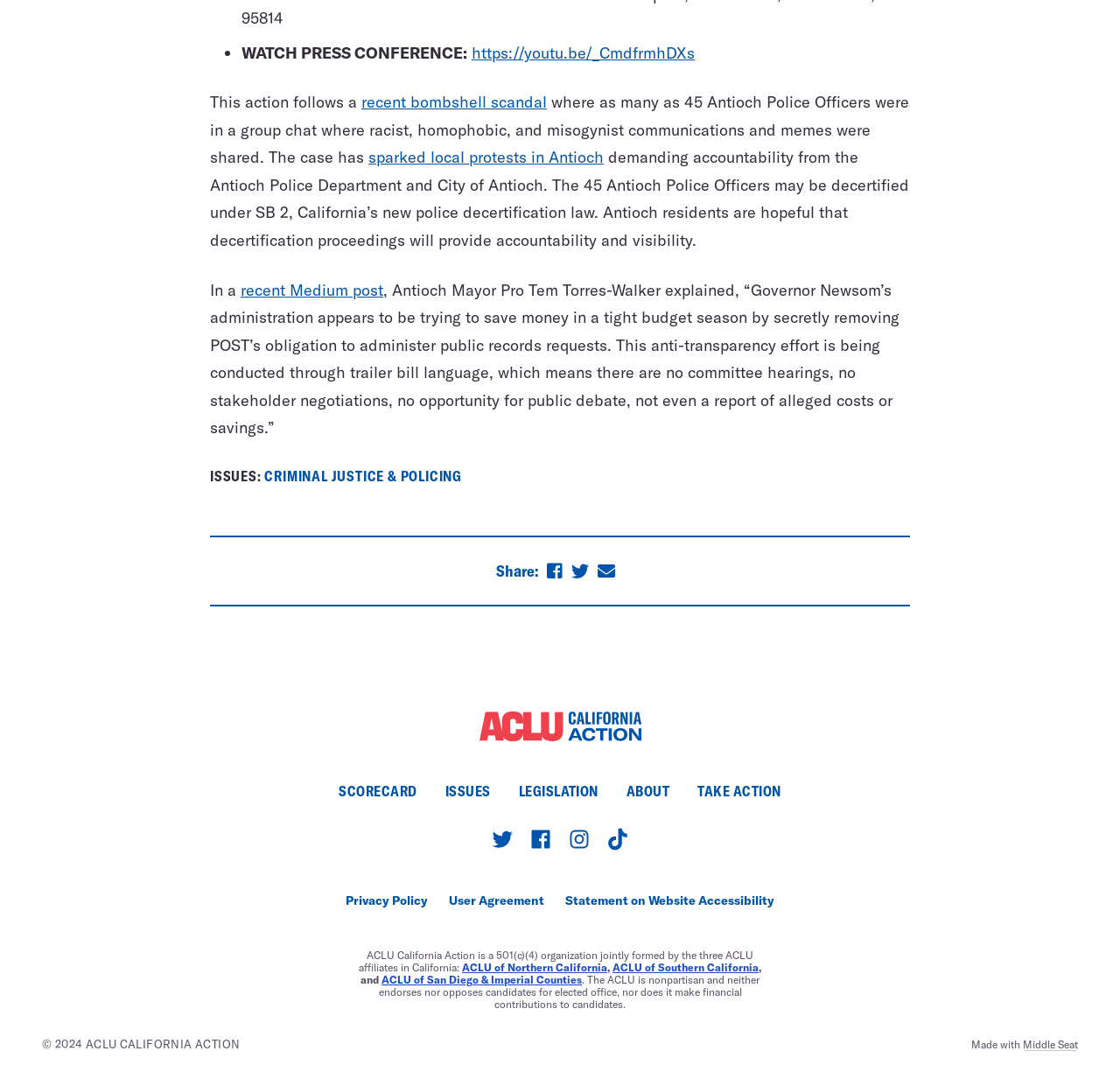How many Antioch Police Officers may be decertified?
Refer to the image and provide a thorough answer to the question.

According to the text, 'The 45 Antioch Police Officers may be decertified under SB 2, California’s new police decertification law.' This implies that 45 Antioch Police Officers are at risk of being decertified.